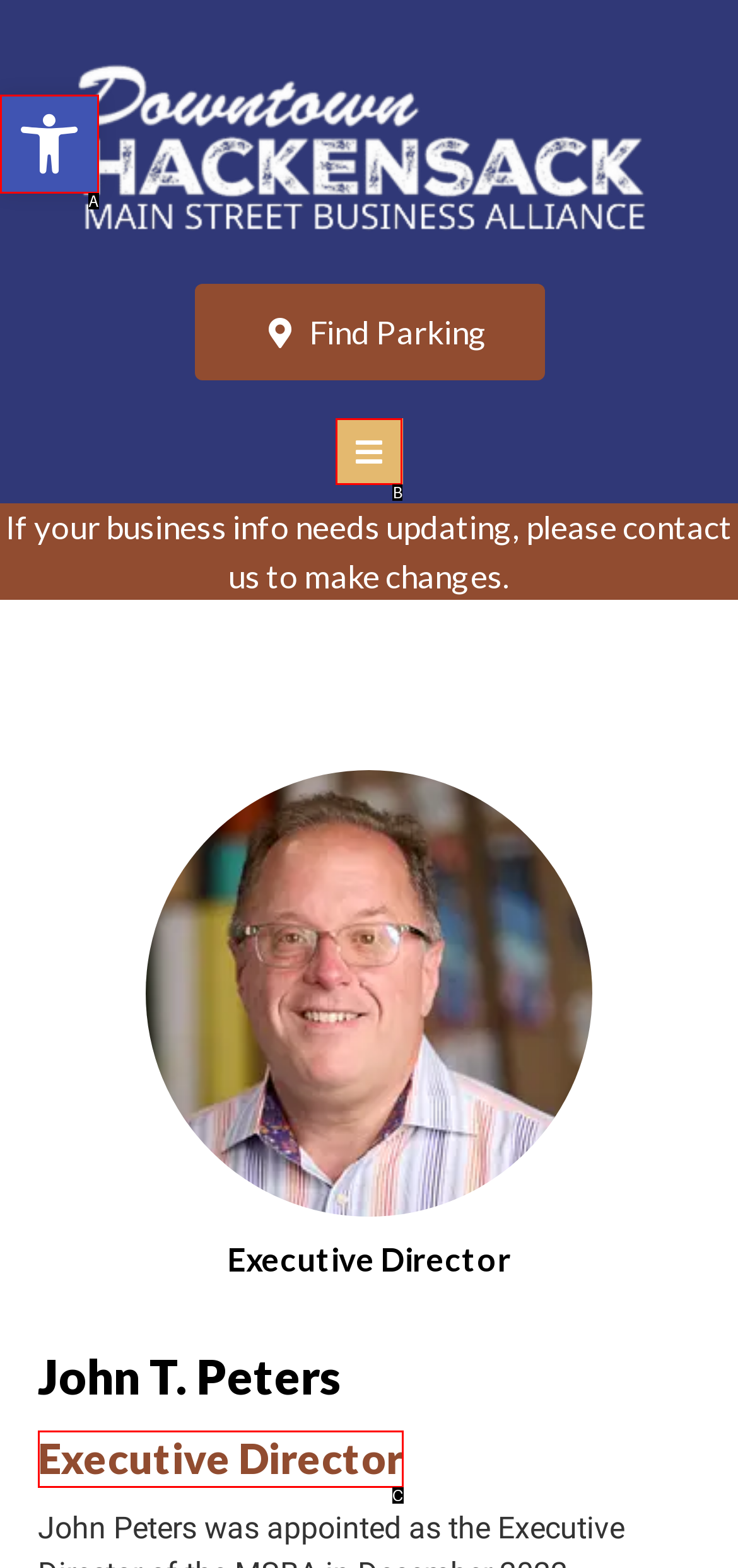Match the description to the correct option: Executive Director
Provide the letter of the matching option directly.

C